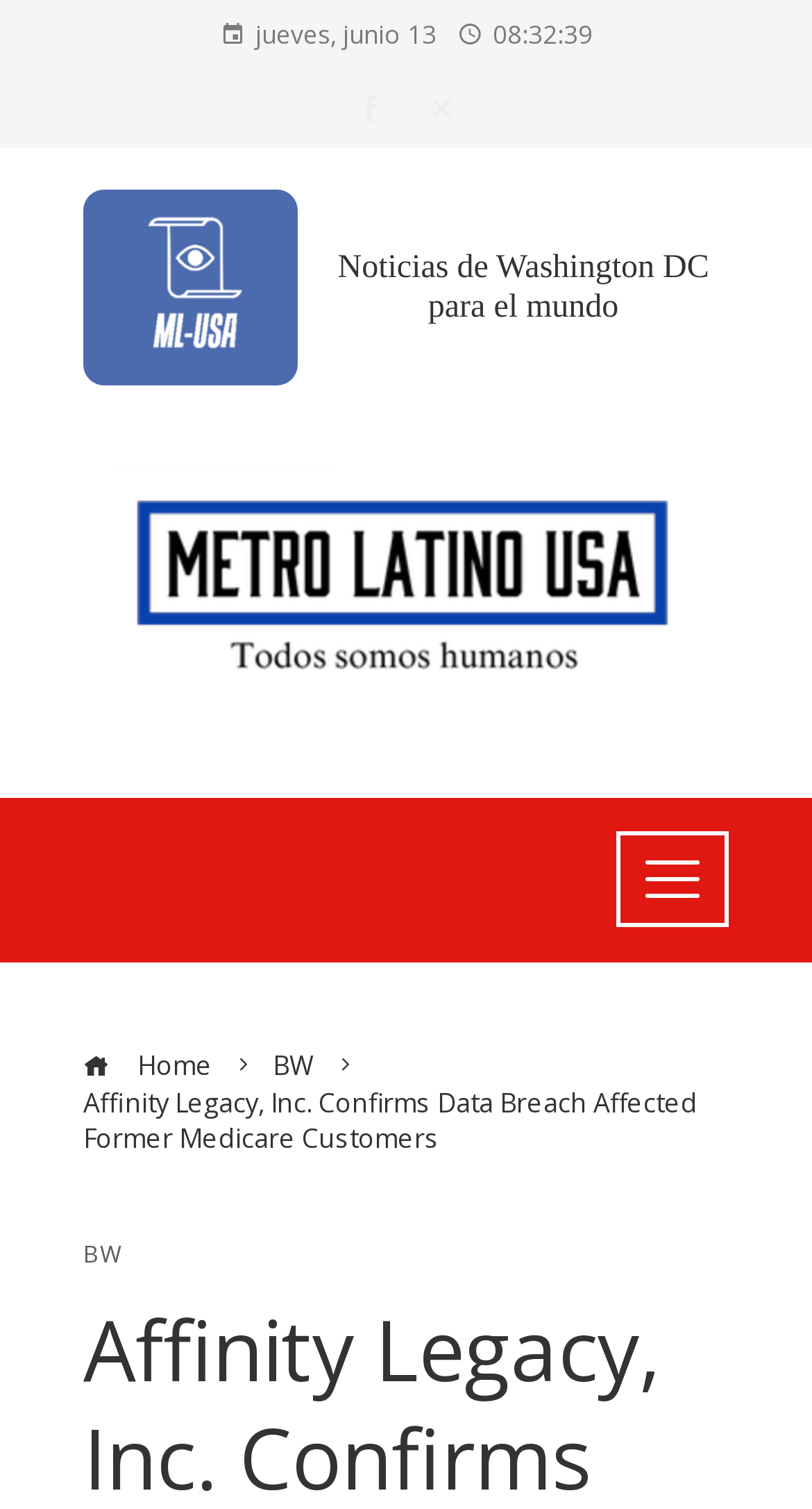What is the name of the company that confirmed the data breach?
Based on the screenshot, provide a one-word or short-phrase response.

Affinity Legacy, Inc.